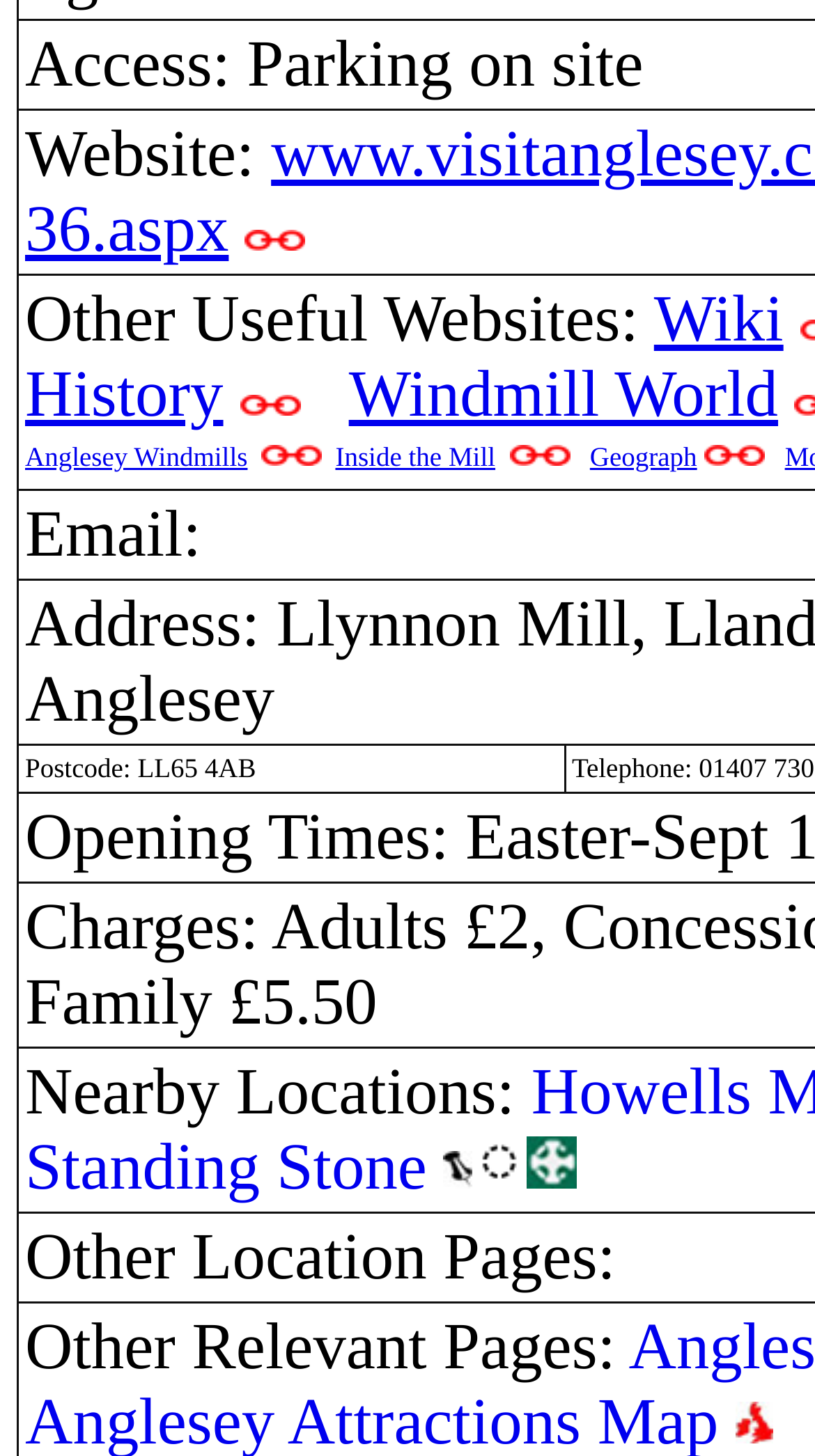Please answer the following question using a single word or phrase: 
How many elements are there in the first level of the accessibility tree?

9